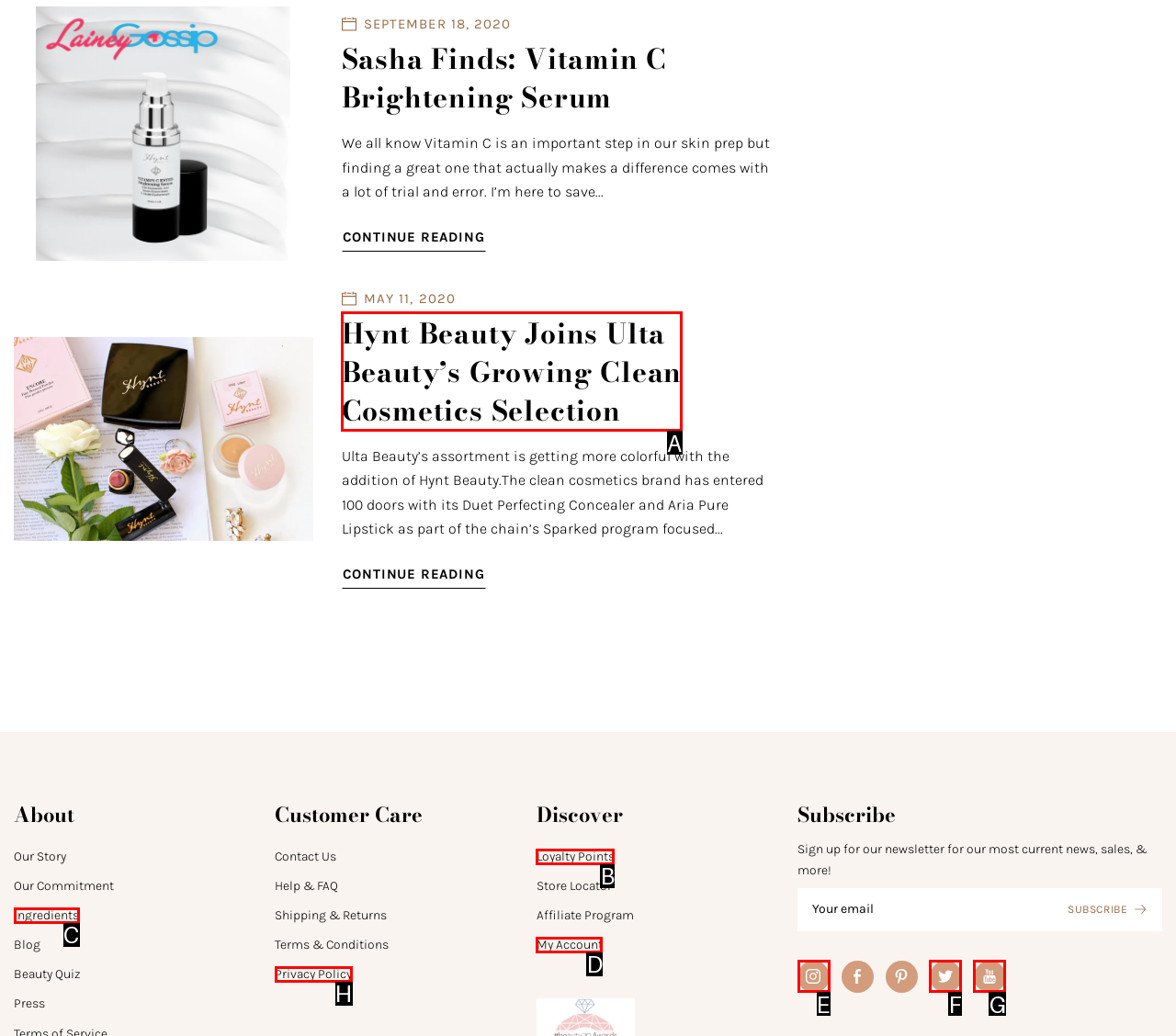Based on the description: Privacy Policy, select the HTML element that best fits. Reply with the letter of the correct choice from the options given.

H